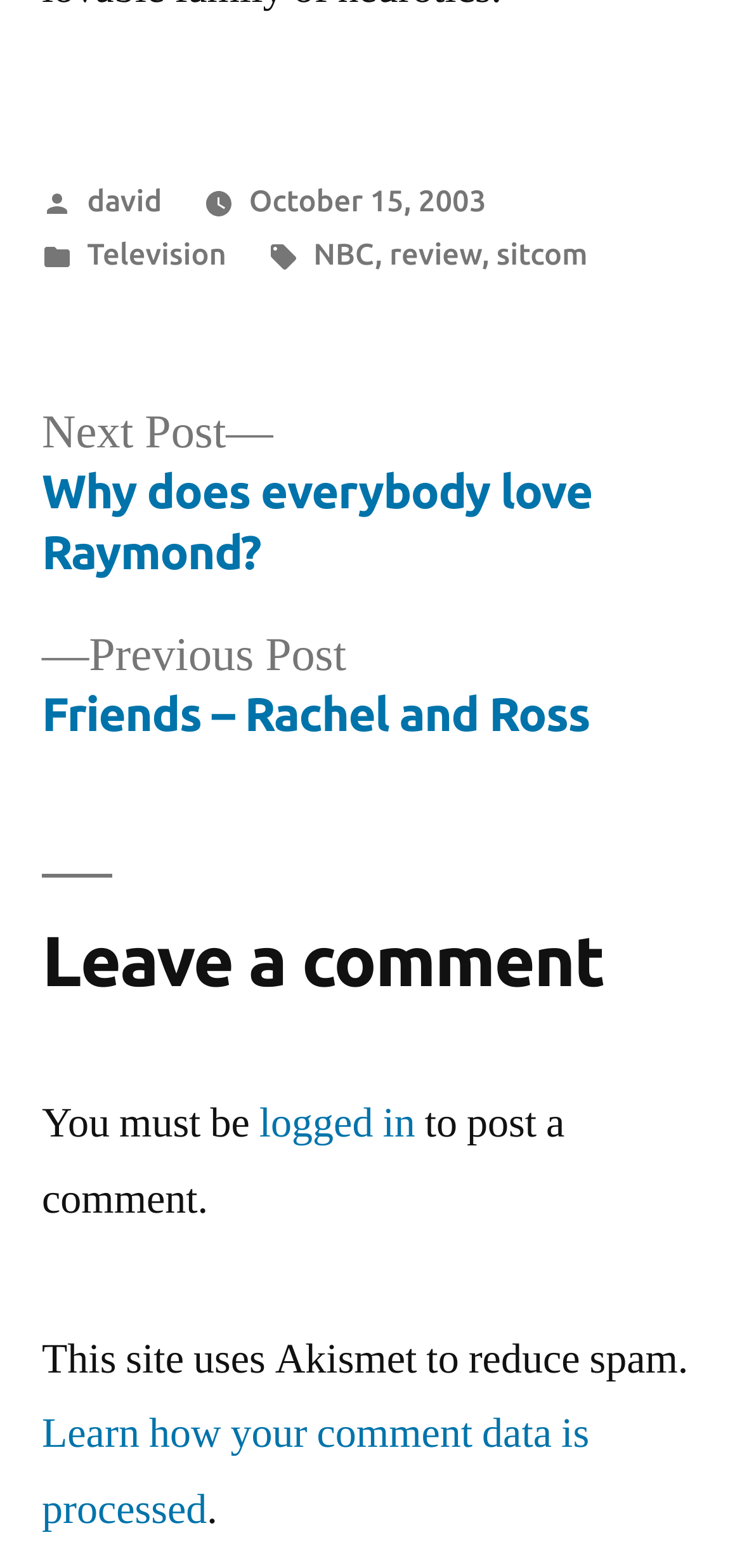Identify the bounding box coordinates of the area you need to click to perform the following instruction: "View previous post".

[0.056, 0.399, 0.795, 0.476]